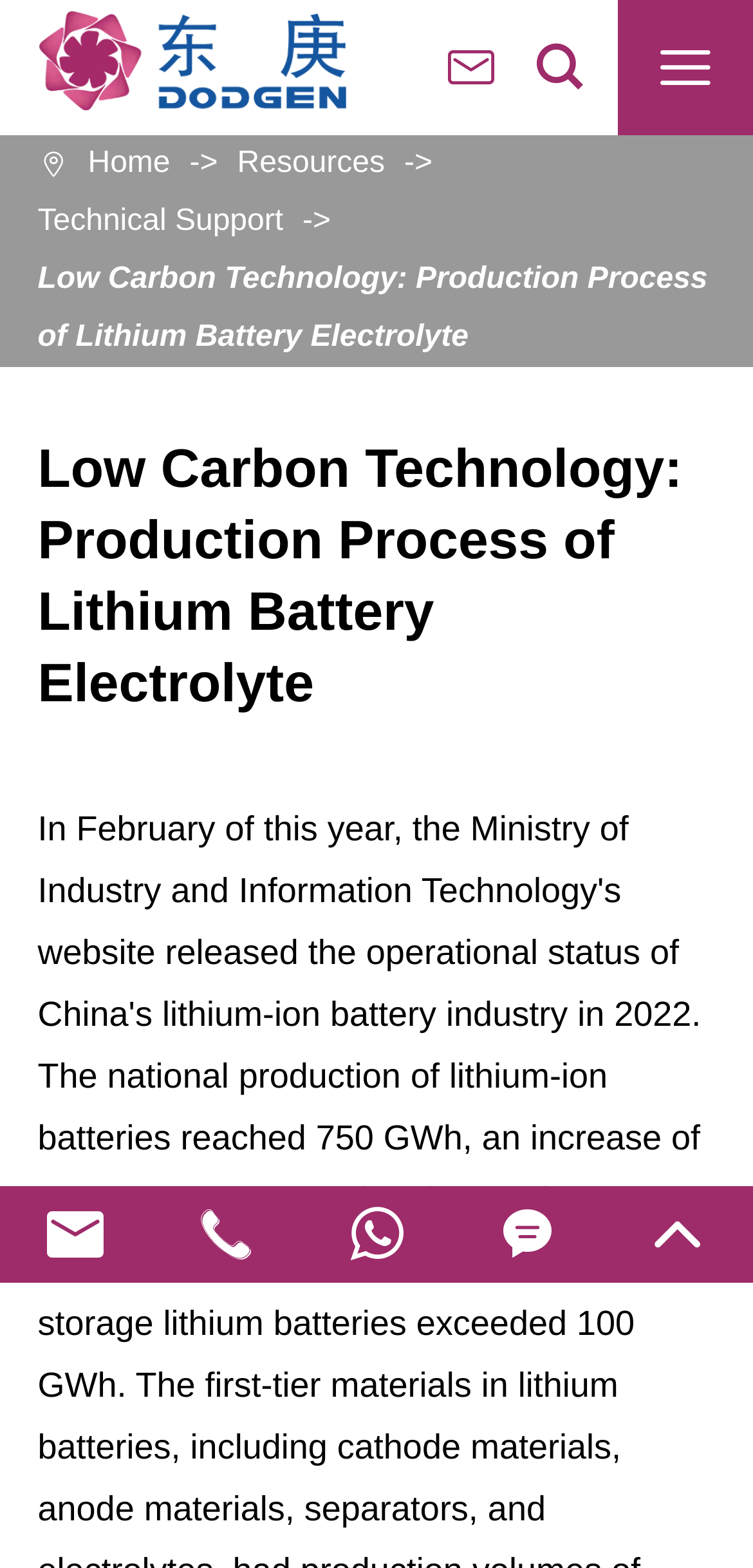Find and specify the bounding box coordinates that correspond to the clickable region for the instruction: "get technical support".

[0.05, 0.123, 0.376, 0.16]